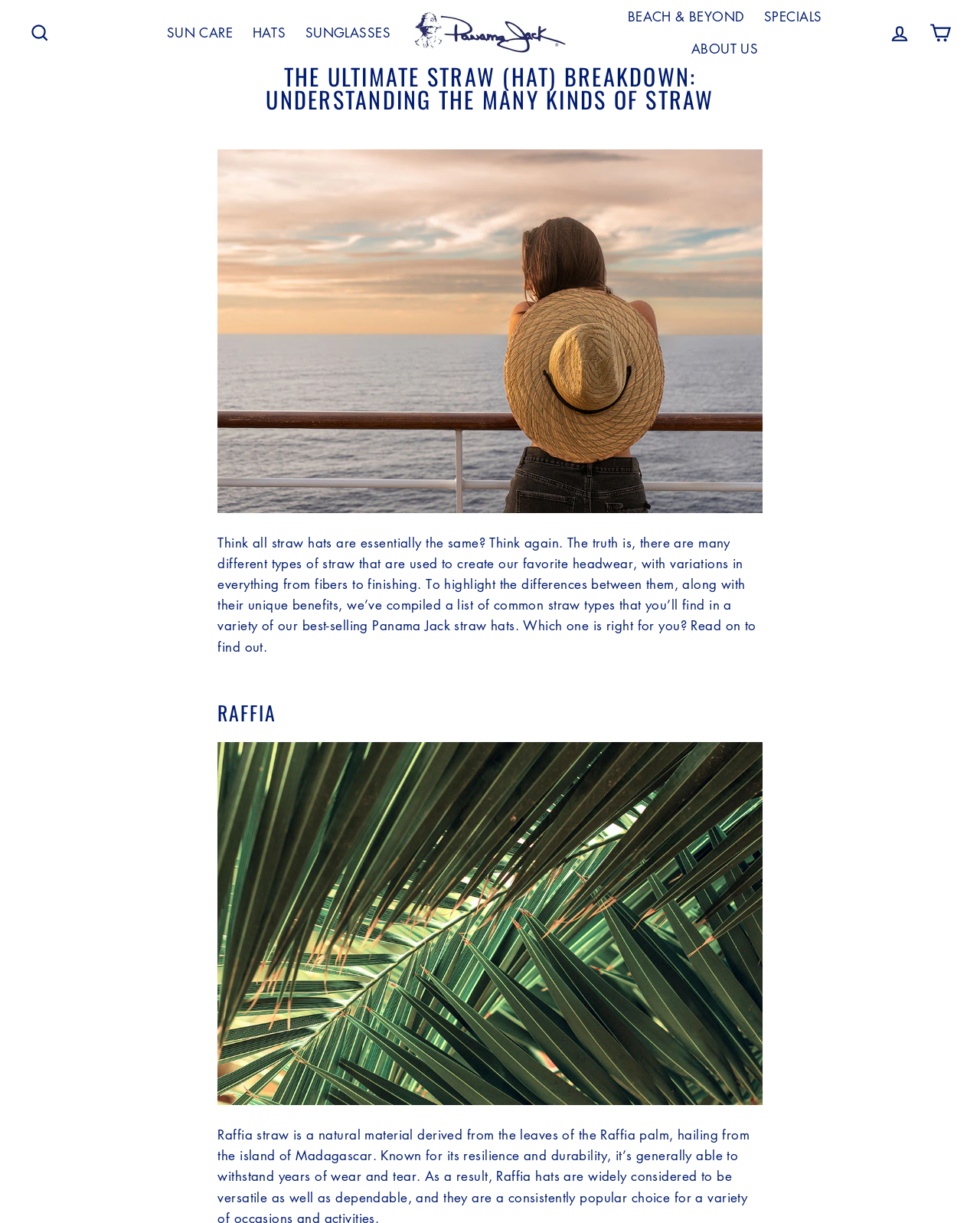Provide a short, one-word or phrase answer to the question below:
What is the purpose of the 'Cart' link?

To access the shopping cart